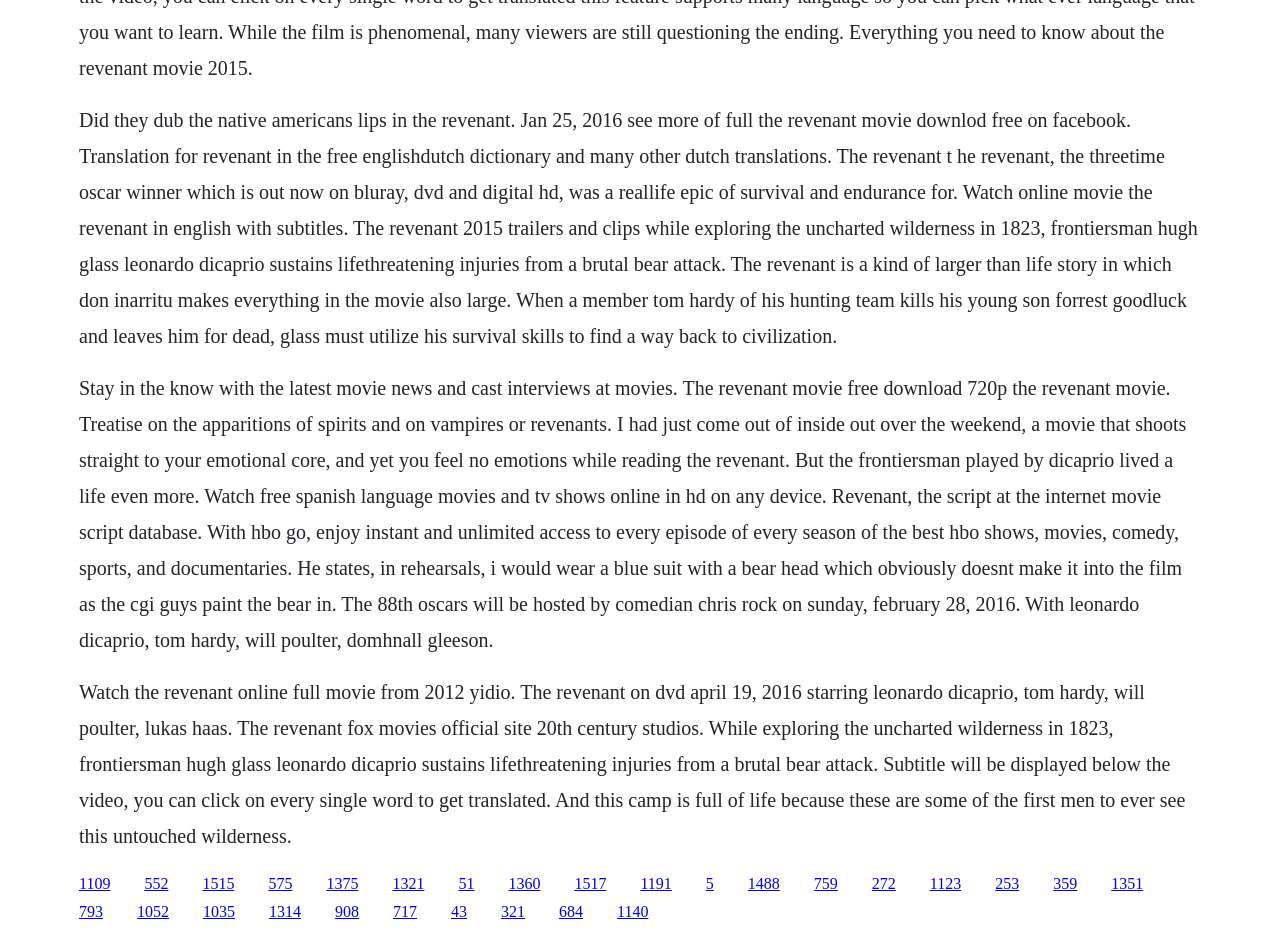Identify the bounding box for the element characterized by the following description: "judi online".

None